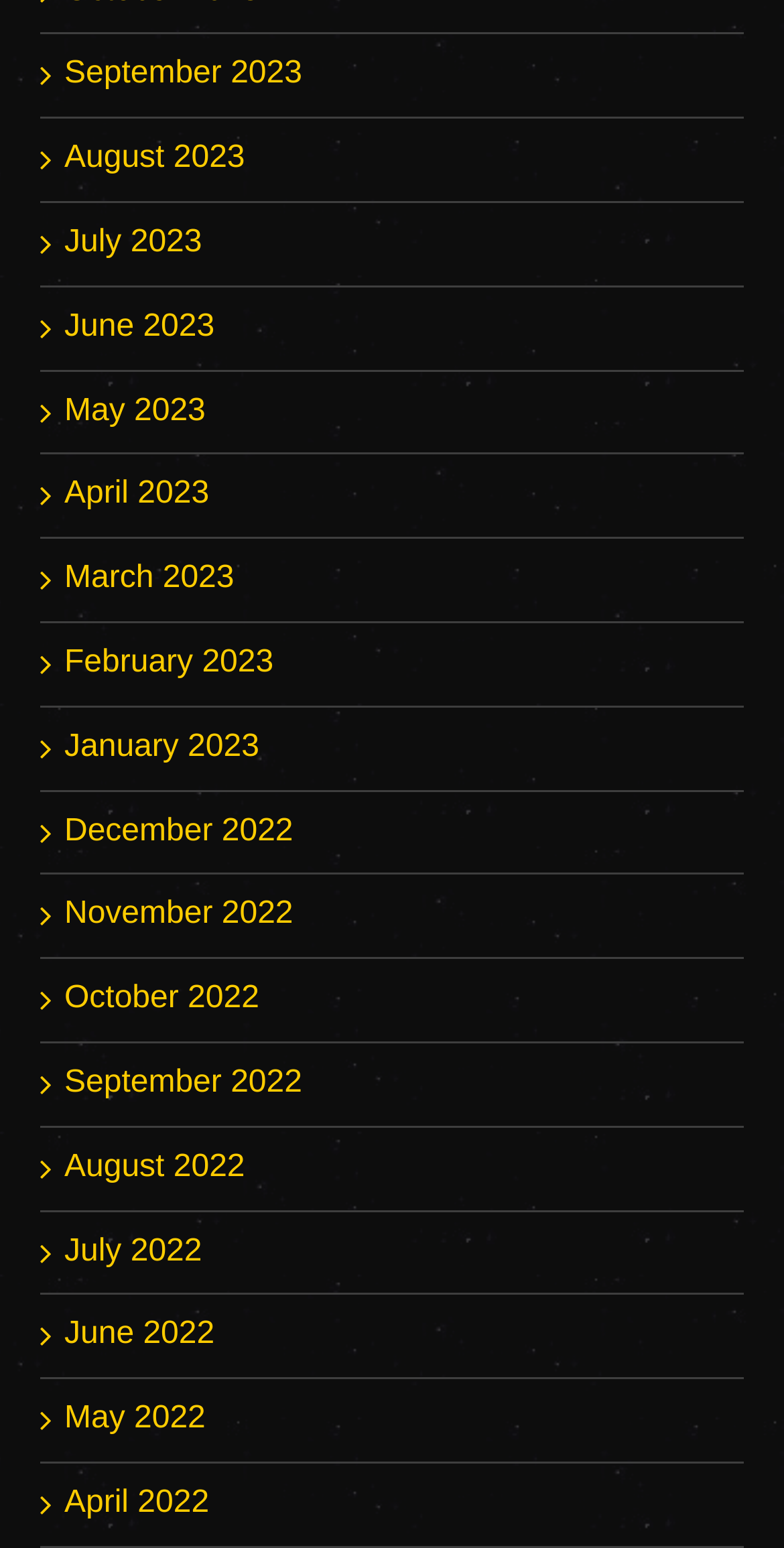Answer the question in a single word or phrase:
What symbol is used to represent each month?

uf105